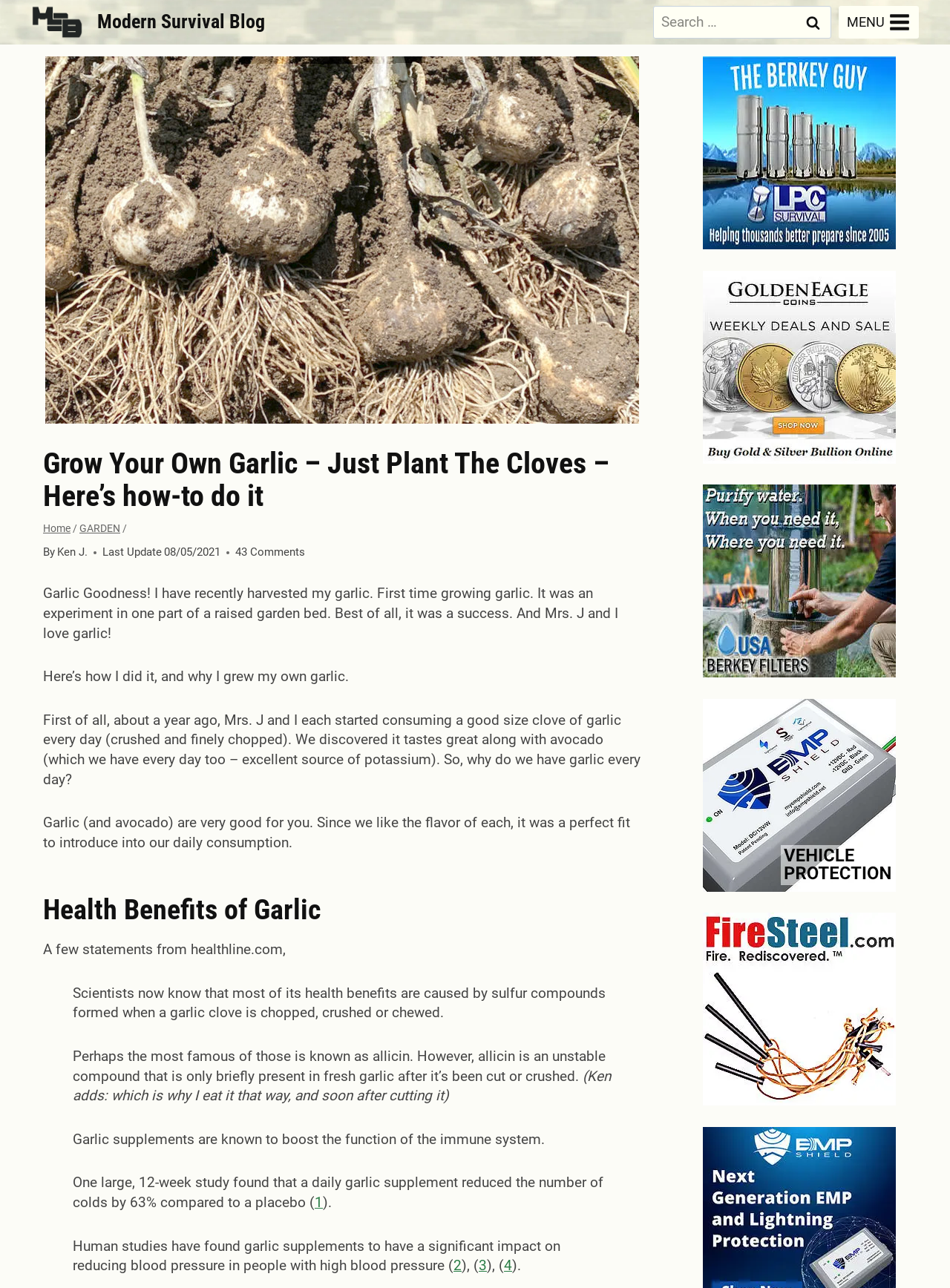What is the main topic of this webpage?
Using the information from the image, answer the question thoroughly.

Based on the webpage content, I can see that the author is sharing their experience of growing garlic and its health benefits. The heading 'Grow Your Own Garlic – Just Plant The Cloves – Here’s how-to do it' and the text 'Garlic Goodness! I have recently harvested my garlic...' suggest that the main topic of this webpage is growing garlic.